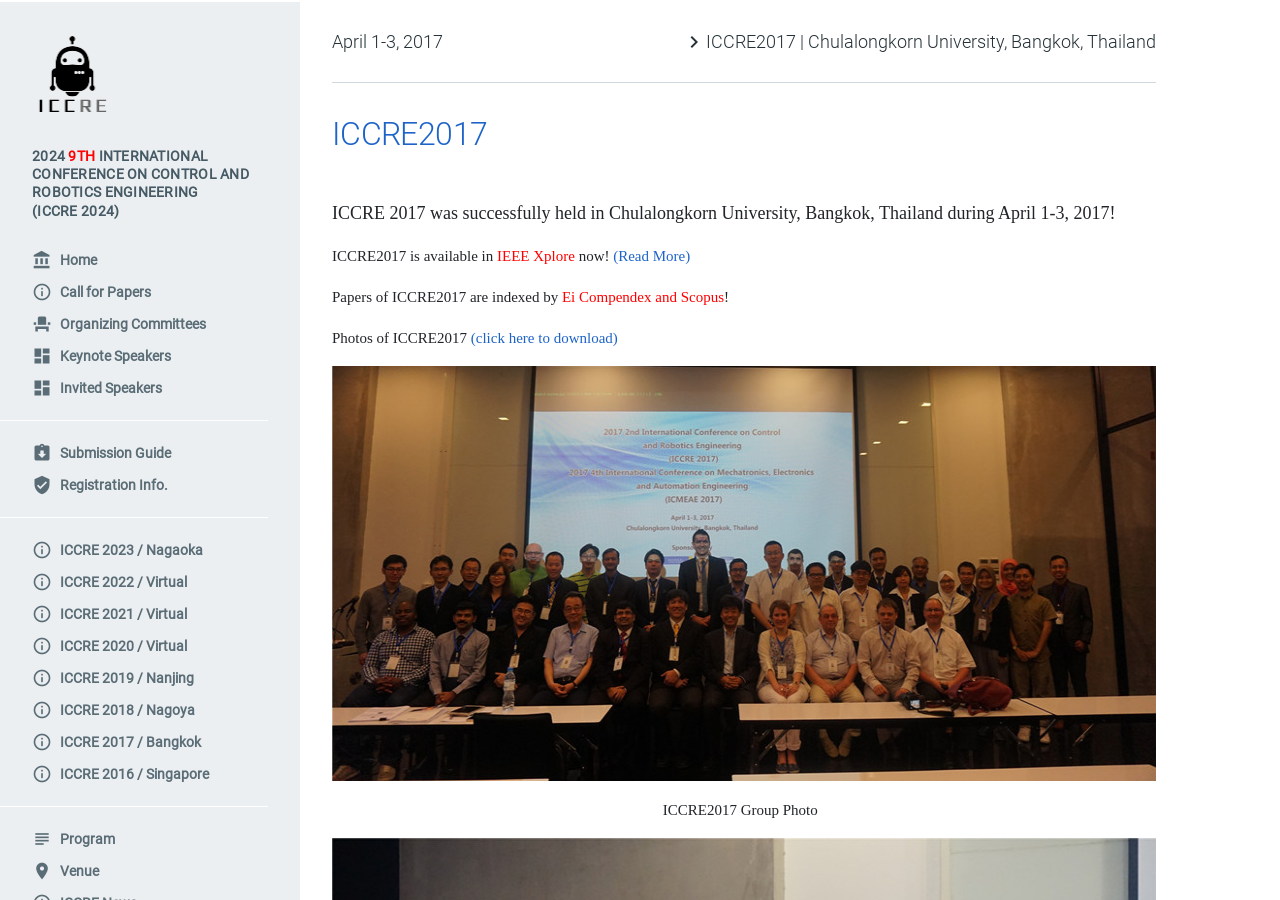What are the indexing sources of ICCRE2017 papers?
Using the image, elaborate on the answer with as much detail as possible.

The answer can be found in the StaticText element with the text 'Papers of ICCRE2017 are indexed by Ei Compendex and Scopus' which is located in the middle of the webpage, indicating the indexing sources of ICCRE2017 papers.